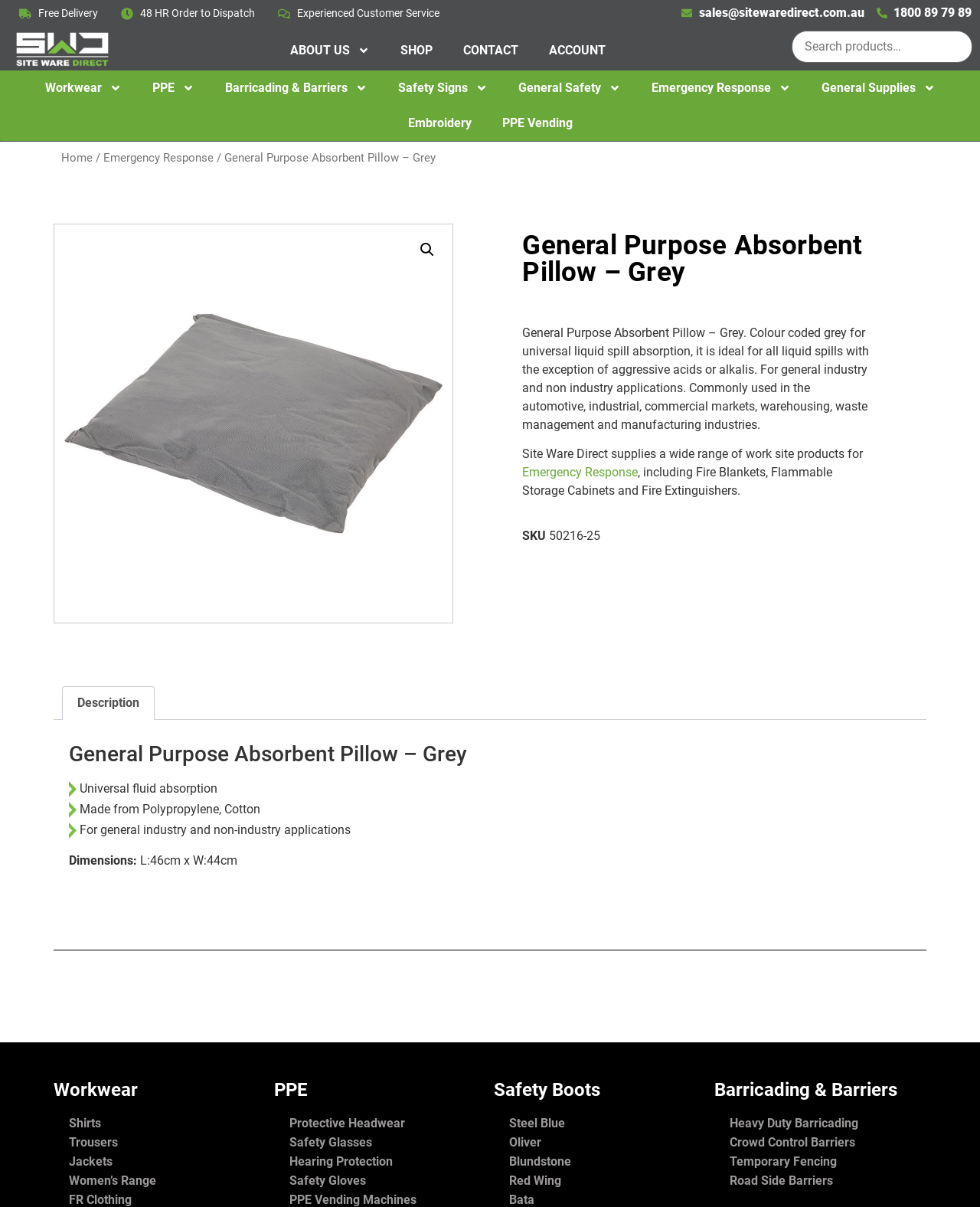Identify the bounding box coordinates of the clickable region required to complete the instruction: "Go to workwear page". The coordinates should be given as four float numbers within the range of 0 and 1, i.e., [left, top, right, bottom].

[0.03, 0.058, 0.139, 0.088]